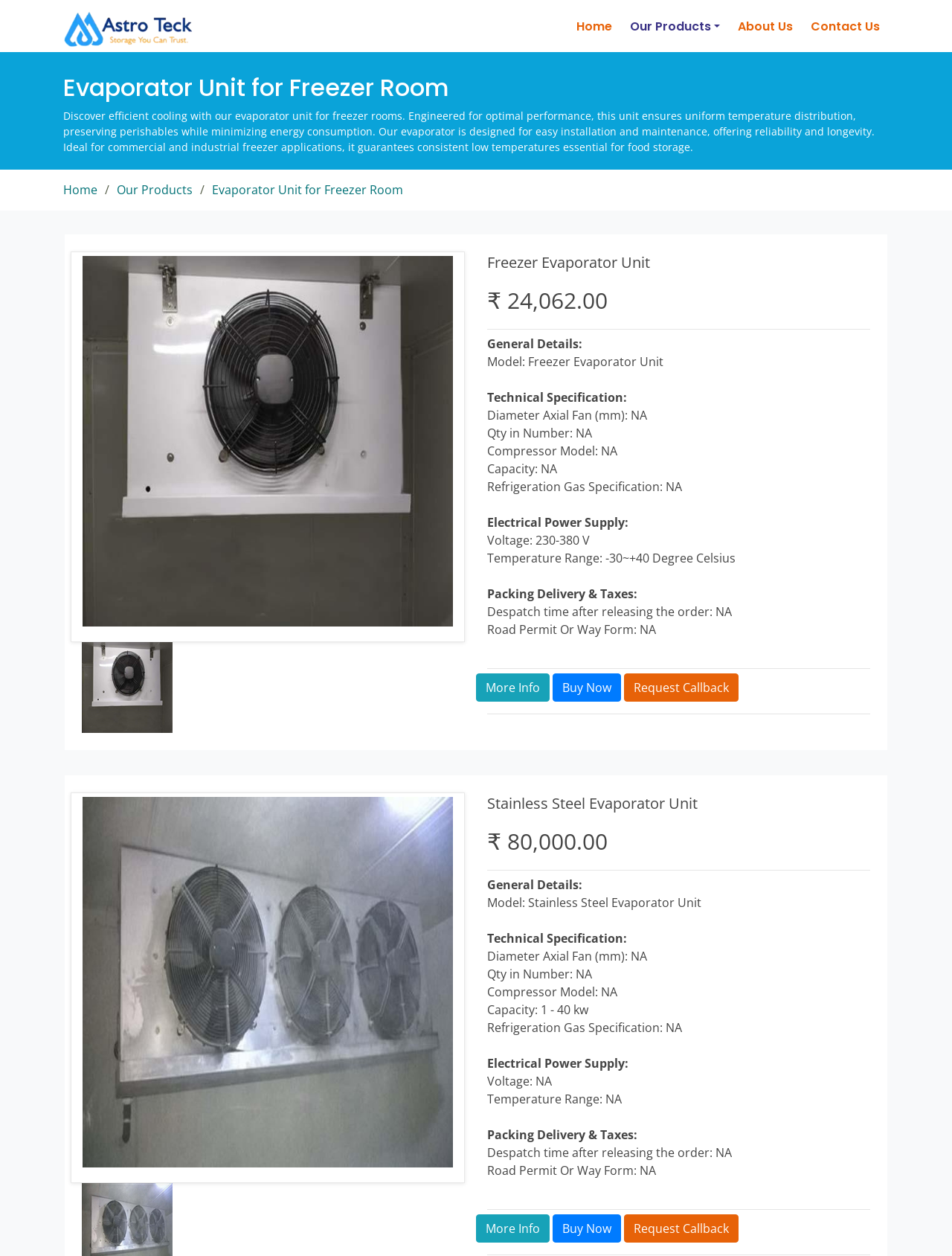Please predict the bounding box coordinates of the element's region where a click is necessary to complete the following instruction: "Click on the 'More Info' link". The coordinates should be represented by four float numbers between 0 and 1, i.e., [left, top, right, bottom].

[0.5, 0.536, 0.577, 0.559]